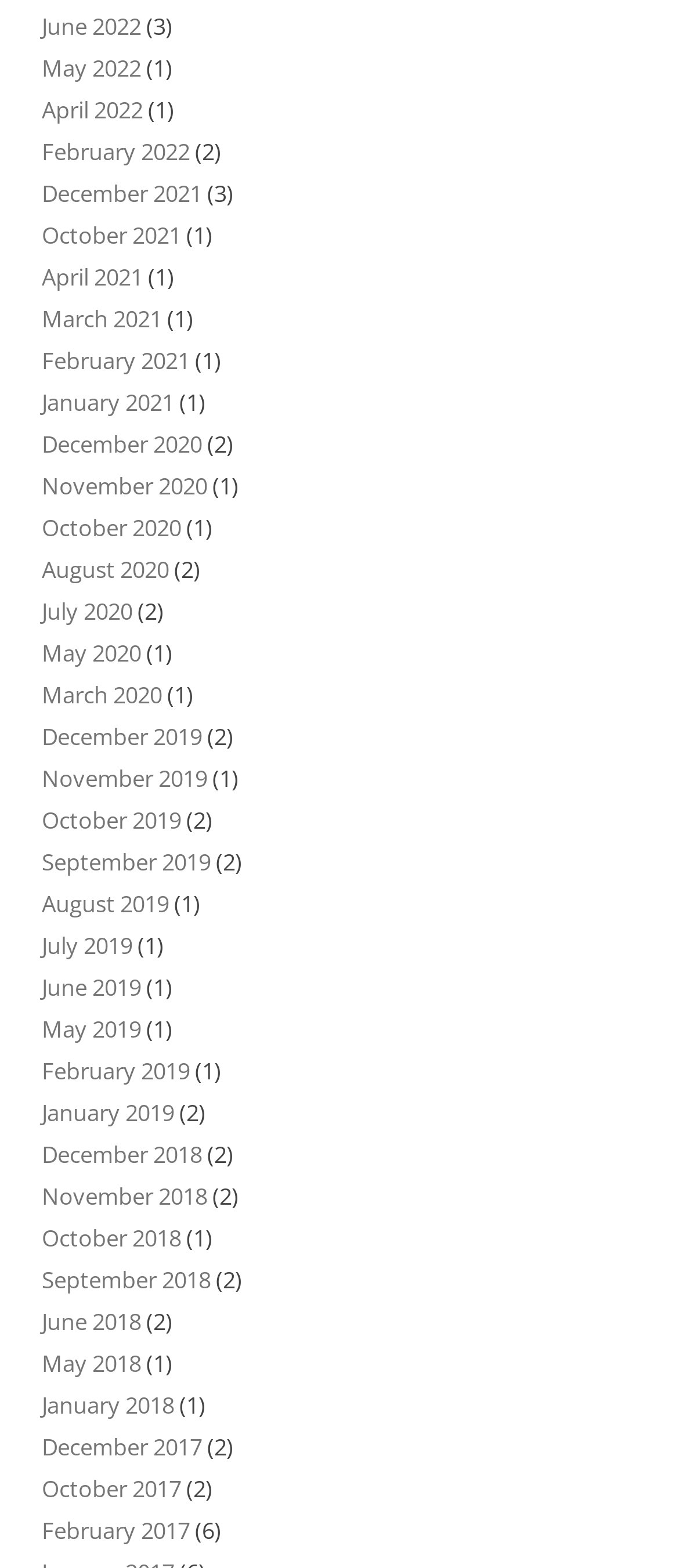Please specify the bounding box coordinates of the region to click in order to perform the following instruction: "View December 2021".

[0.062, 0.113, 0.297, 0.133]